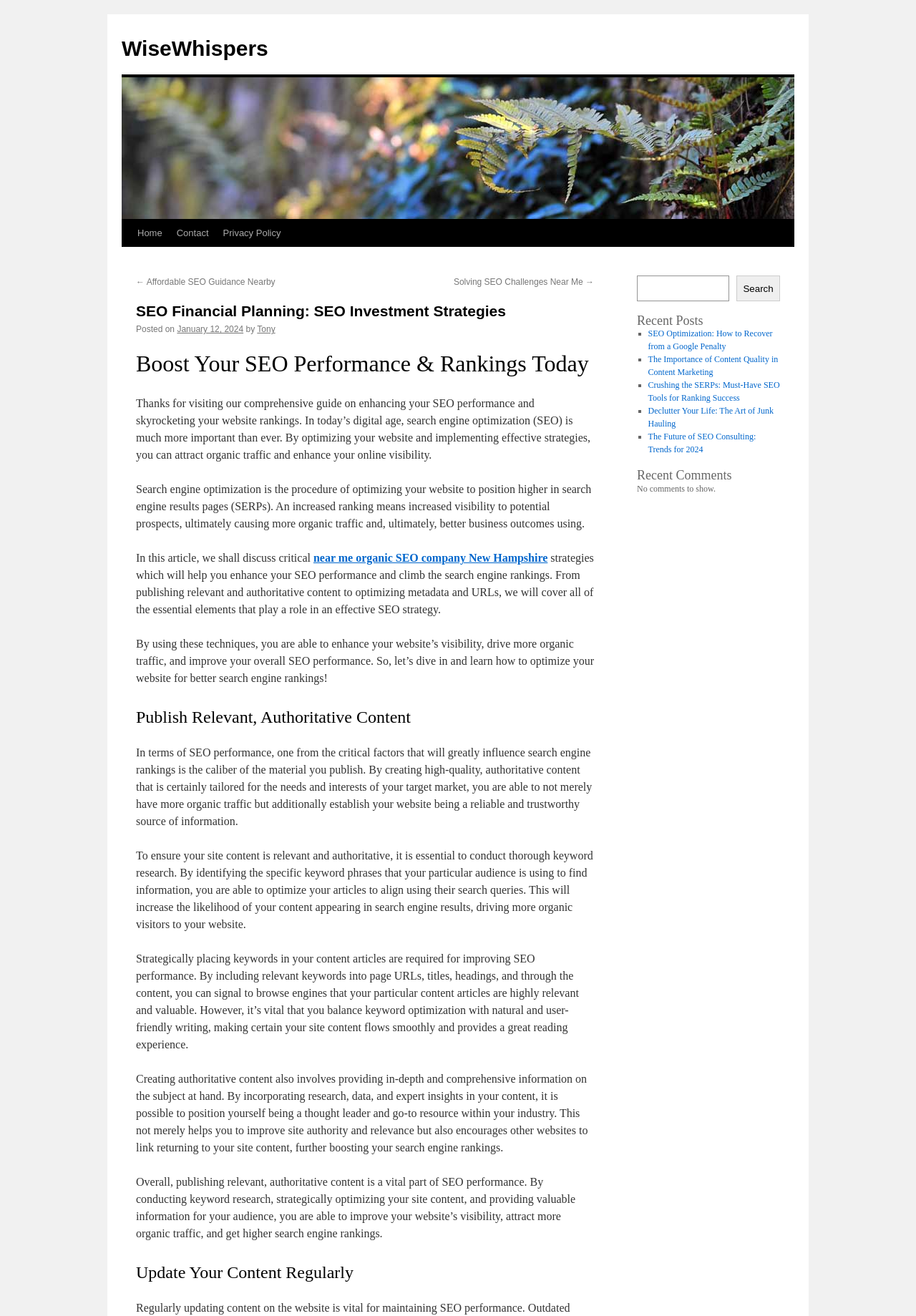Detail the webpage's structure and highlights in your description.

This webpage is about SEO financial planning and investment strategies, provided by WiseWhispers. At the top, there is a logo and a link to the website's homepage, along with a "Skip to content" link. The main content area is divided into sections, starting with a heading that summarizes the purpose of the article.

Below the heading, there is a paragraph of text that introduces the importance of SEO in today's digital age. This is followed by a series of sections, each with its own heading, that discuss various strategies for improving SEO performance, such as publishing relevant and authoritative content, updating content regularly, and optimizing metadata and URLs.

Throughout the article, there are links to other relevant resources, including a link to a nearby organic SEO company in New Hampshire. The text is well-structured and easy to follow, with headings and subheadings that break up the content into manageable chunks.

On the right-hand side of the page, there is a complementary section that contains a search bar, a "Recent Posts" section with links to other articles, and a "Recent Comments" section that currently shows no comments. Overall, the webpage is well-organized and provides a wealth of information on SEO financial planning and investment strategies.